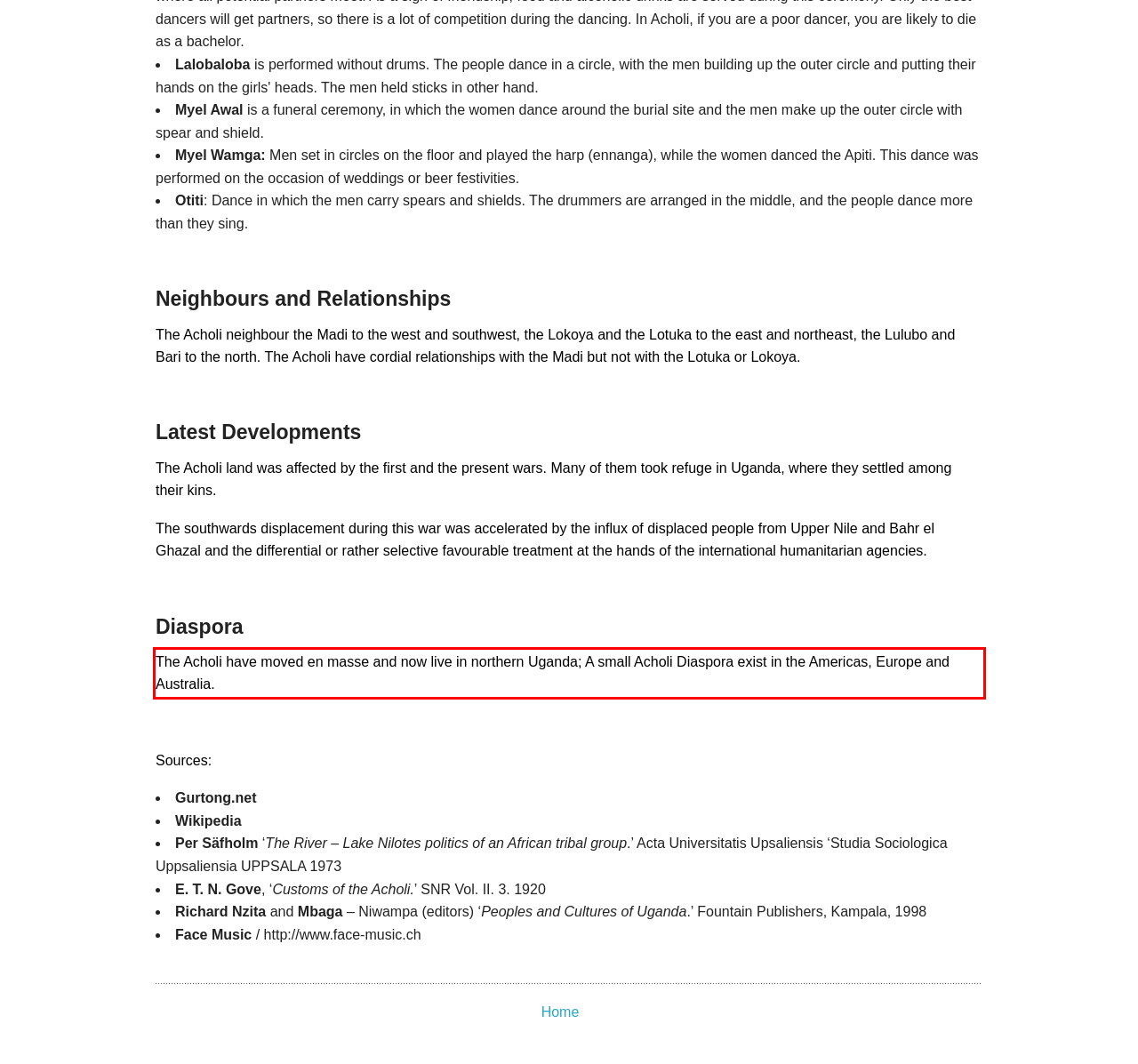There is a screenshot of a webpage with a red bounding box around a UI element. Please use OCR to extract the text within the red bounding box.

The Acholi have moved en masse and now live in northern Uganda; A small Acholi Diaspora exist in the Americas, Europe and Australia.